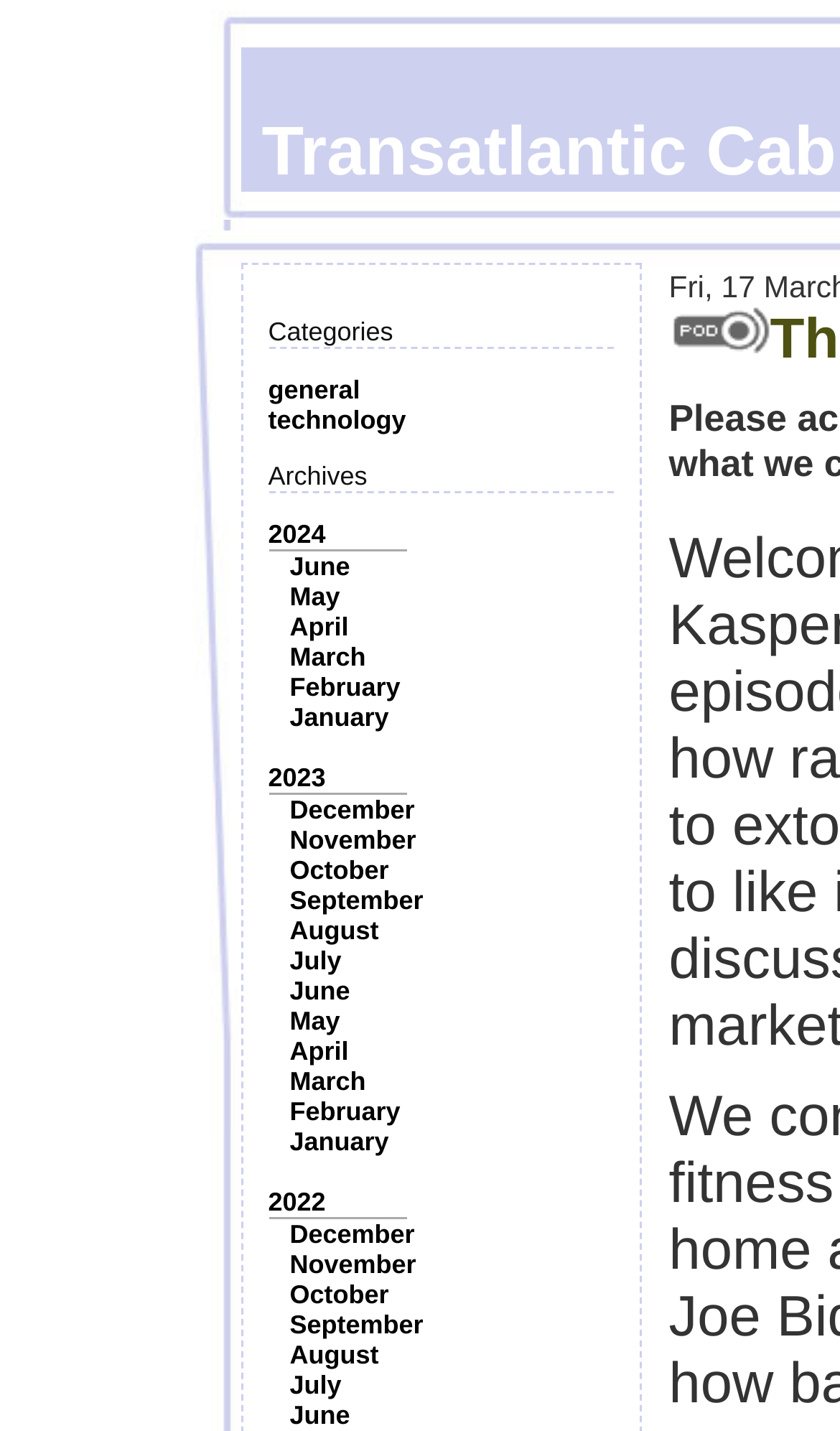Offer a detailed explanation of the webpage layout and contents.

The webpage is about the Transatlantic Cable Podcast, specifically episode #290. On the top-left section, there is a category section with the title "Categories" and two links below it, labeled "general" and "technology". 

To the right of the category section, there is an "Archives" section with a list of years, including 2024, 2023, and 2022. Each year has a list of months below it, with links to specific months, such as June, May, April, and so on. 

On the right side of the webpage, there is an image, but its content is not specified.